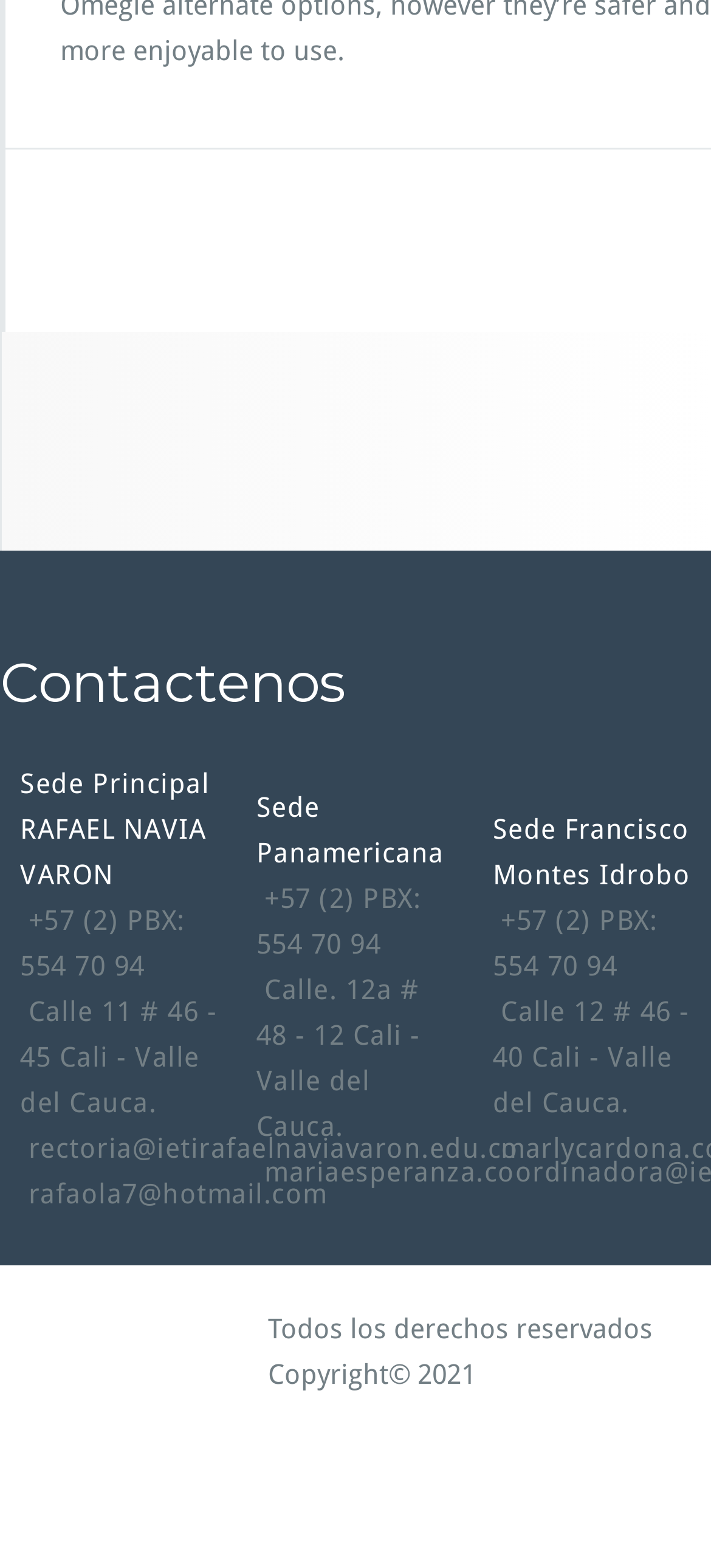Highlight the bounding box coordinates of the region I should click on to meet the following instruction: "View Sede Principal RAFAEL NAVIA VARON contact information".

[0.001, 0.48, 0.334, 0.783]